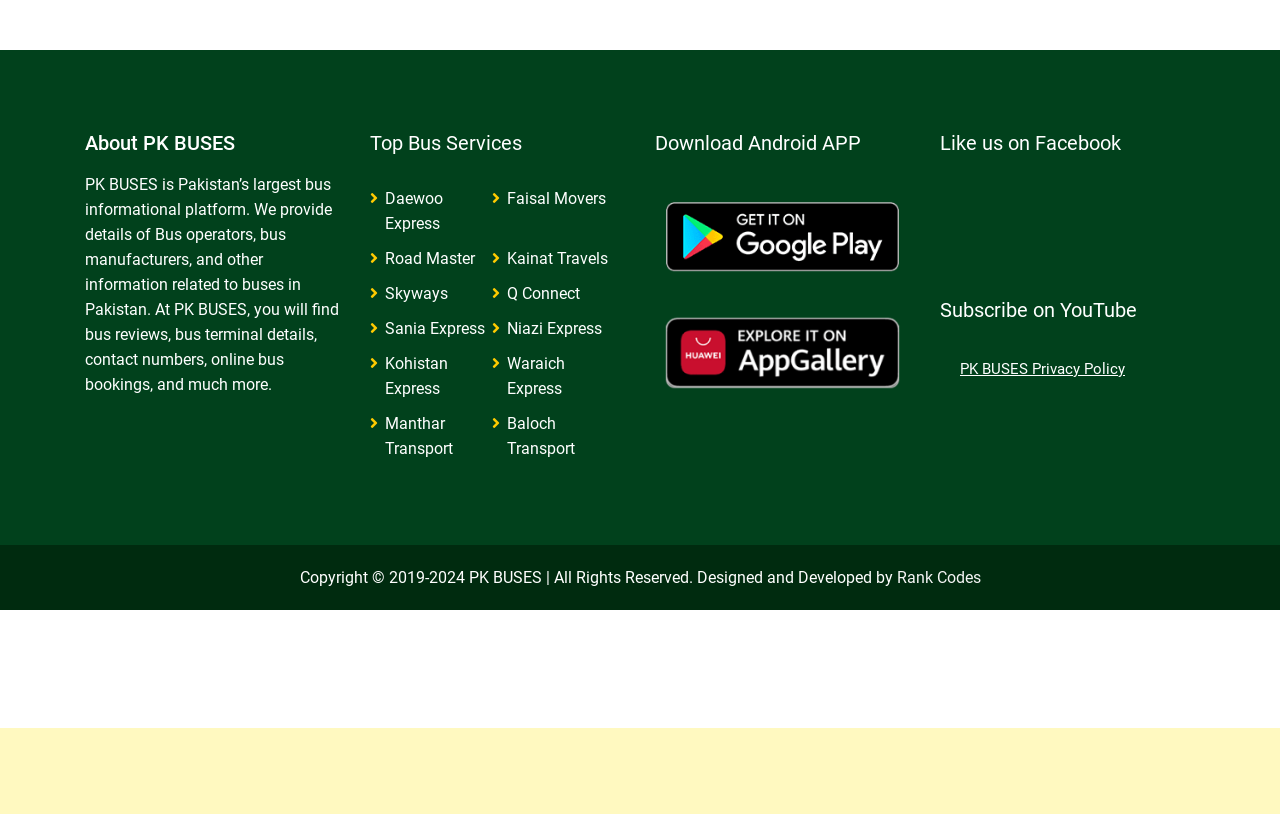Please reply to the following question with a single word or a short phrase:
What is PK BUSES?

Pakistan’s largest bus informational platform